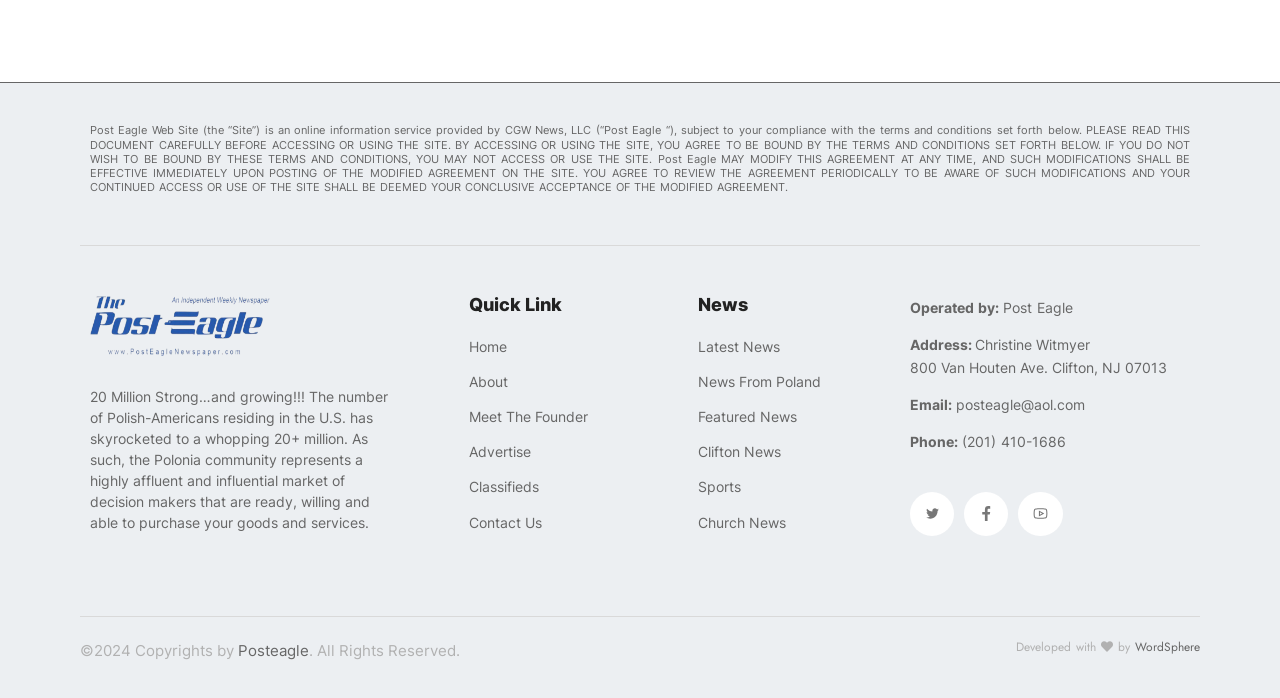How many links are there in the Quick Link section? Analyze the screenshot and reply with just one word or a short phrase.

6